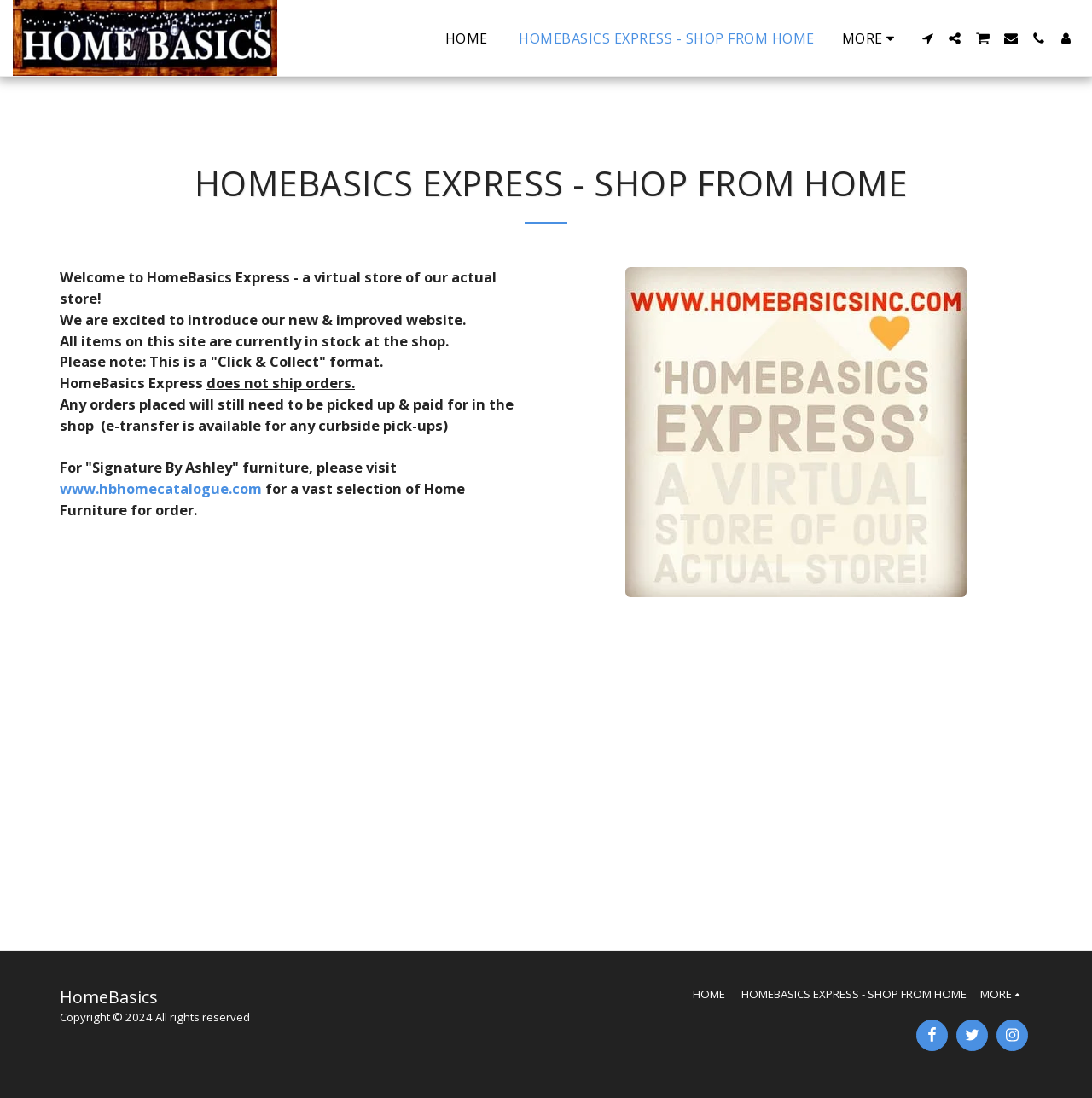Find the bounding box coordinates for the UI element that matches this description: "alt="envelope"".

[0.914, 0.028, 0.938, 0.041]